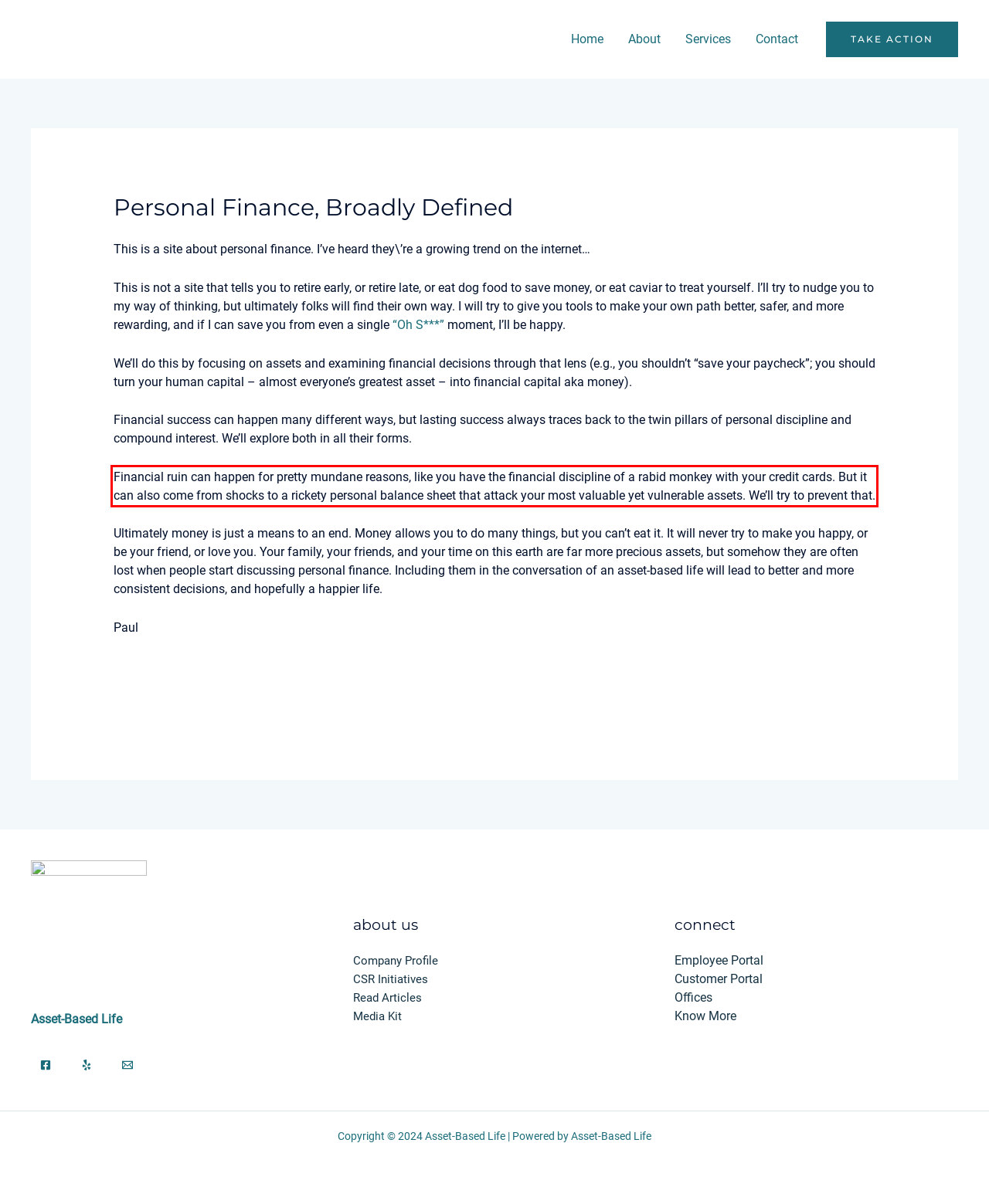Please examine the webpage screenshot and extract the text within the red bounding box using OCR.

Financial ruin can happen for pretty mundane reasons, like you have the financial discipline of a rabid monkey with your credit cards. But it can also come from shocks to a rickety personal balance sheet that attack your most valuable yet vulnerable assets. We’ll try to prevent that.